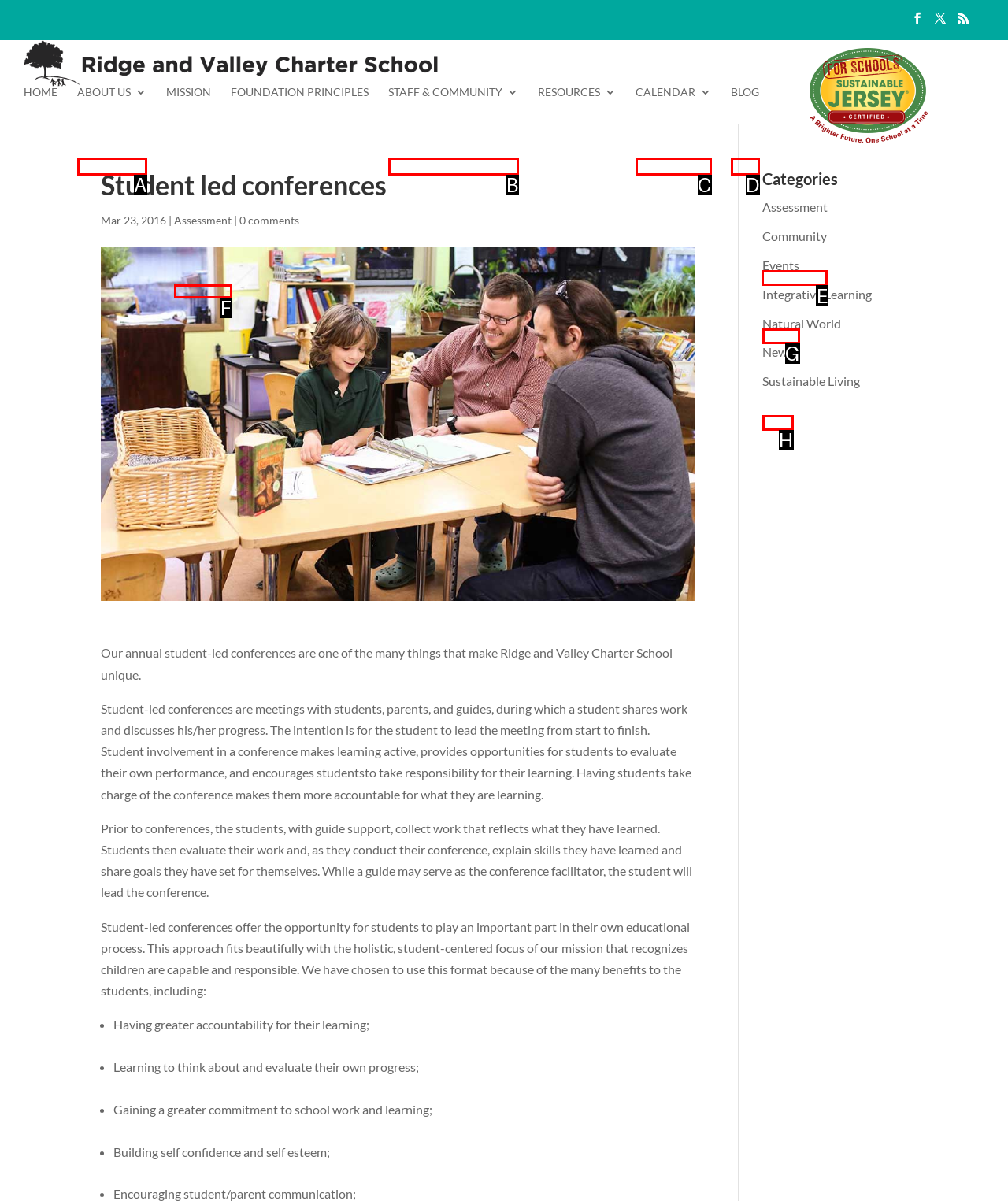To achieve the task: Explore the 'Assessment' category, indicate the letter of the correct choice from the provided options.

E